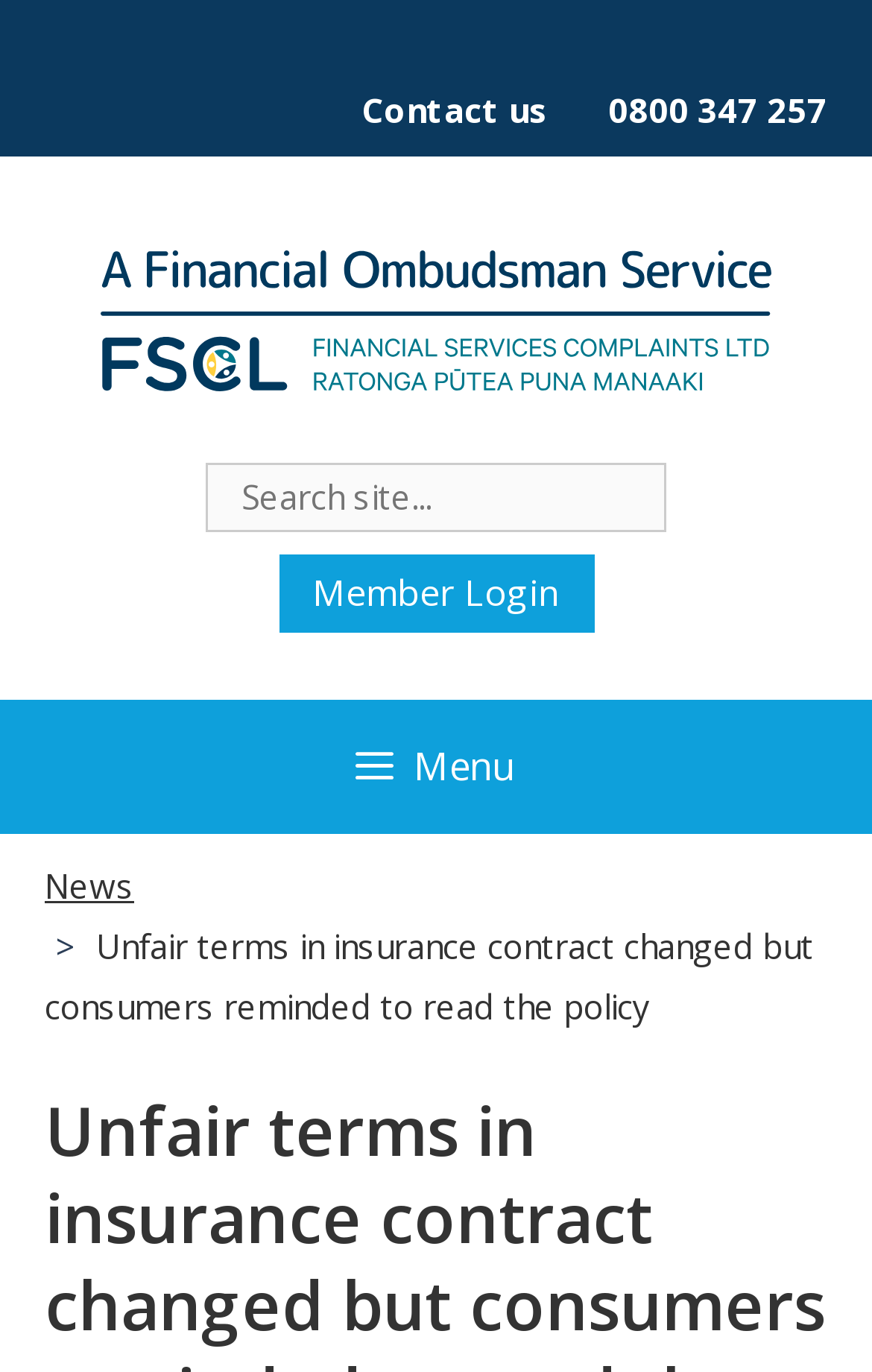Can you look at the image and give a comprehensive answer to the question:
What is the phone number to contact?

I found the phone number by looking at the top section of the webpage, where there is a 'Contact us' link and a phone number '0800 347 257' next to it.